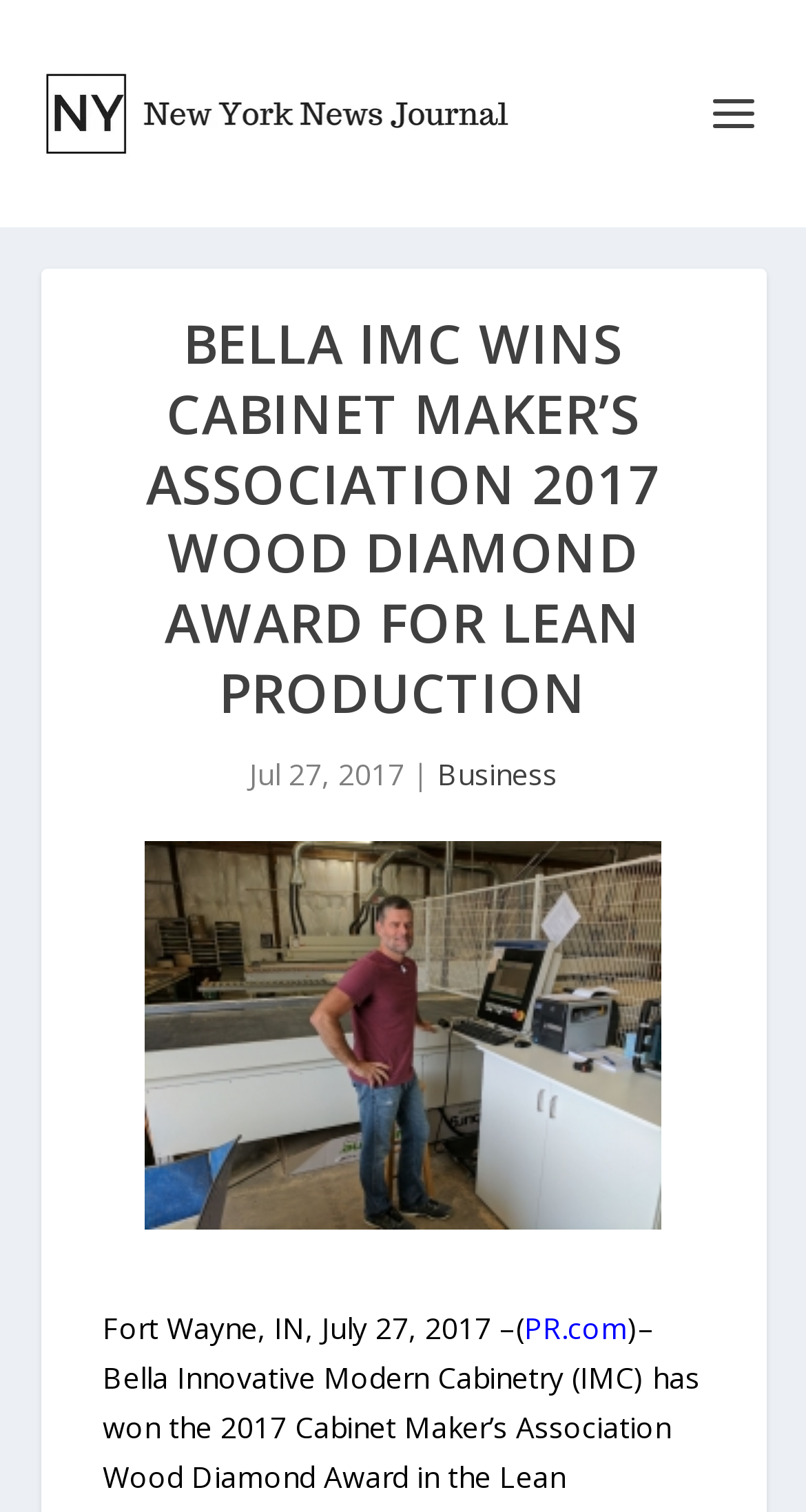What is the category of the news?
Using the image, give a concise answer in the form of a single word or short phrase.

Business